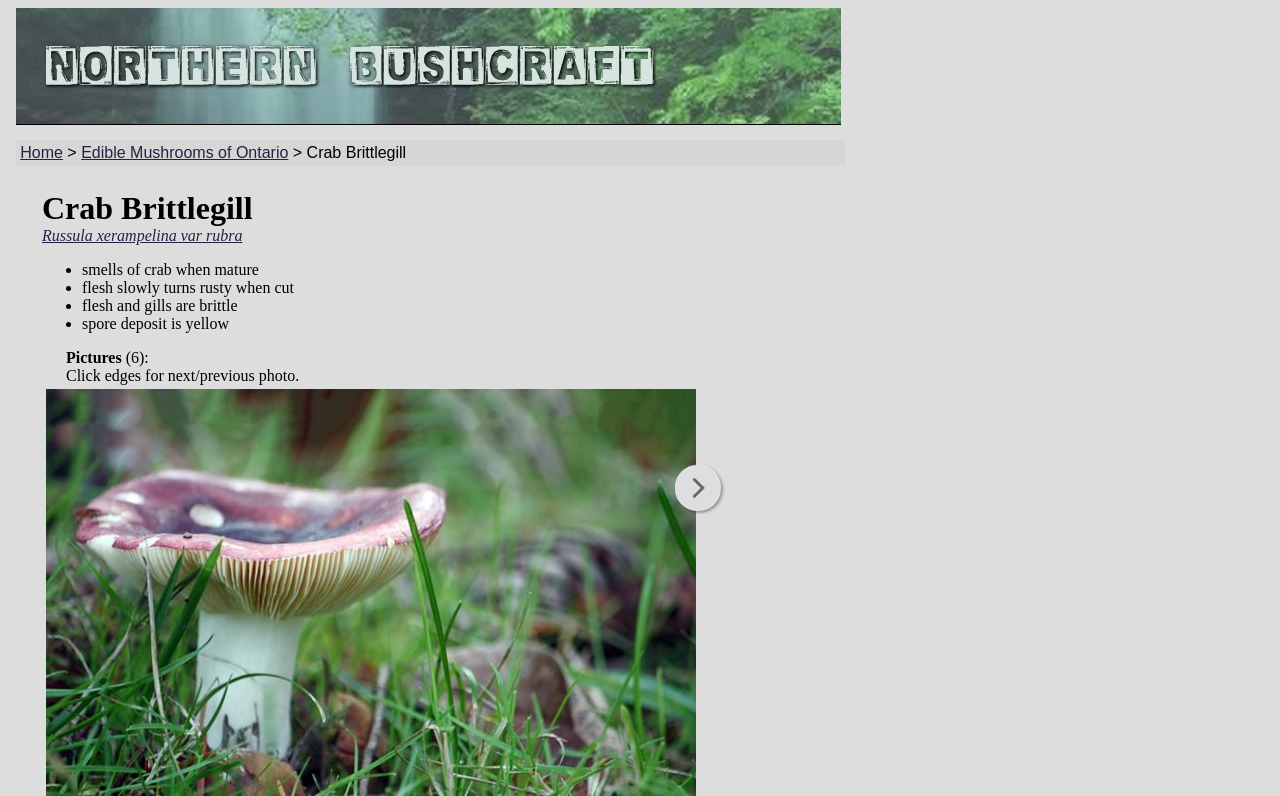How many images are on this webpage?
Please provide a single word or phrase as the answer based on the screenshot.

2